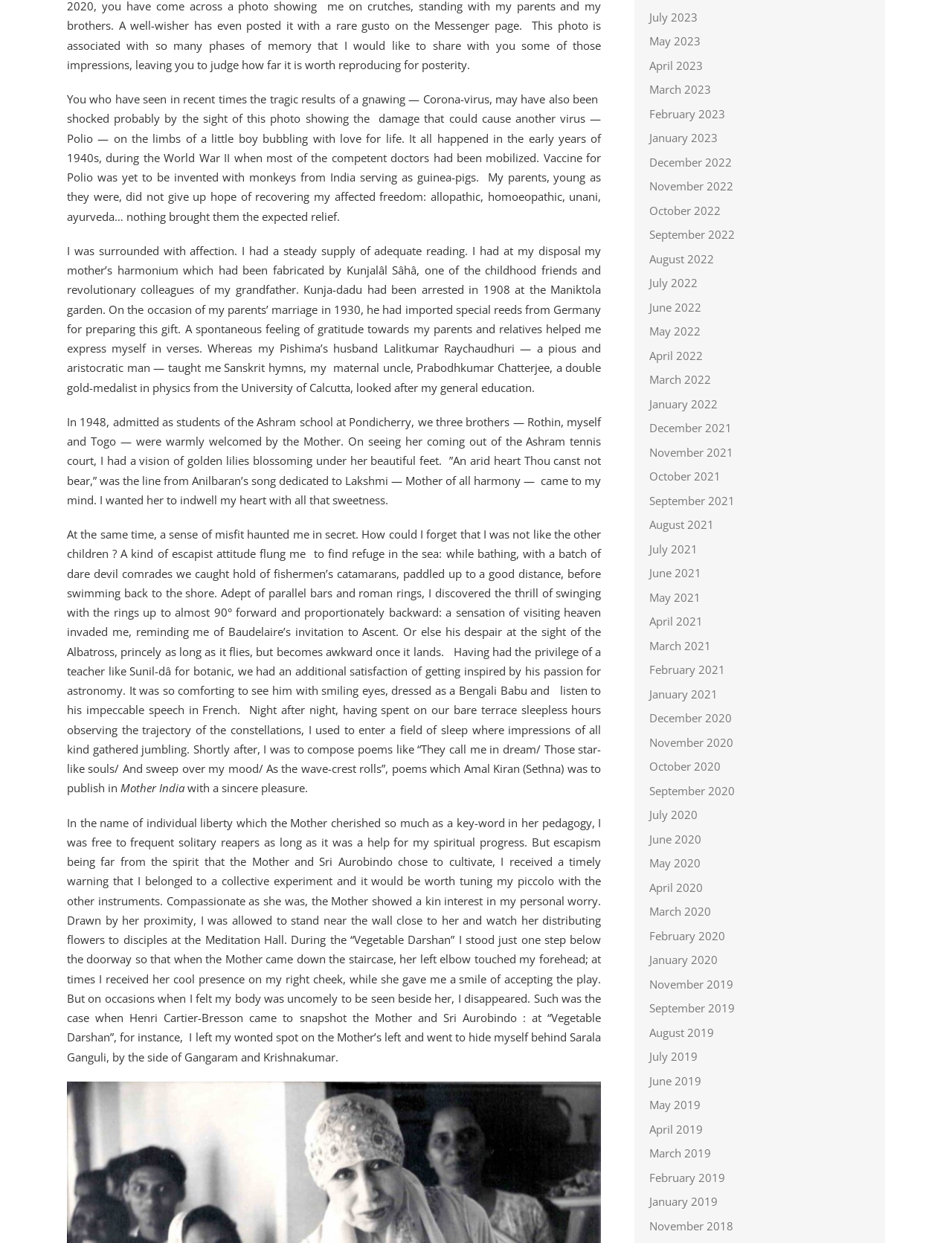Provide a brief response to the question below using a single word or phrase: 
Who is the Mother referred to in the text?

Lakshmi